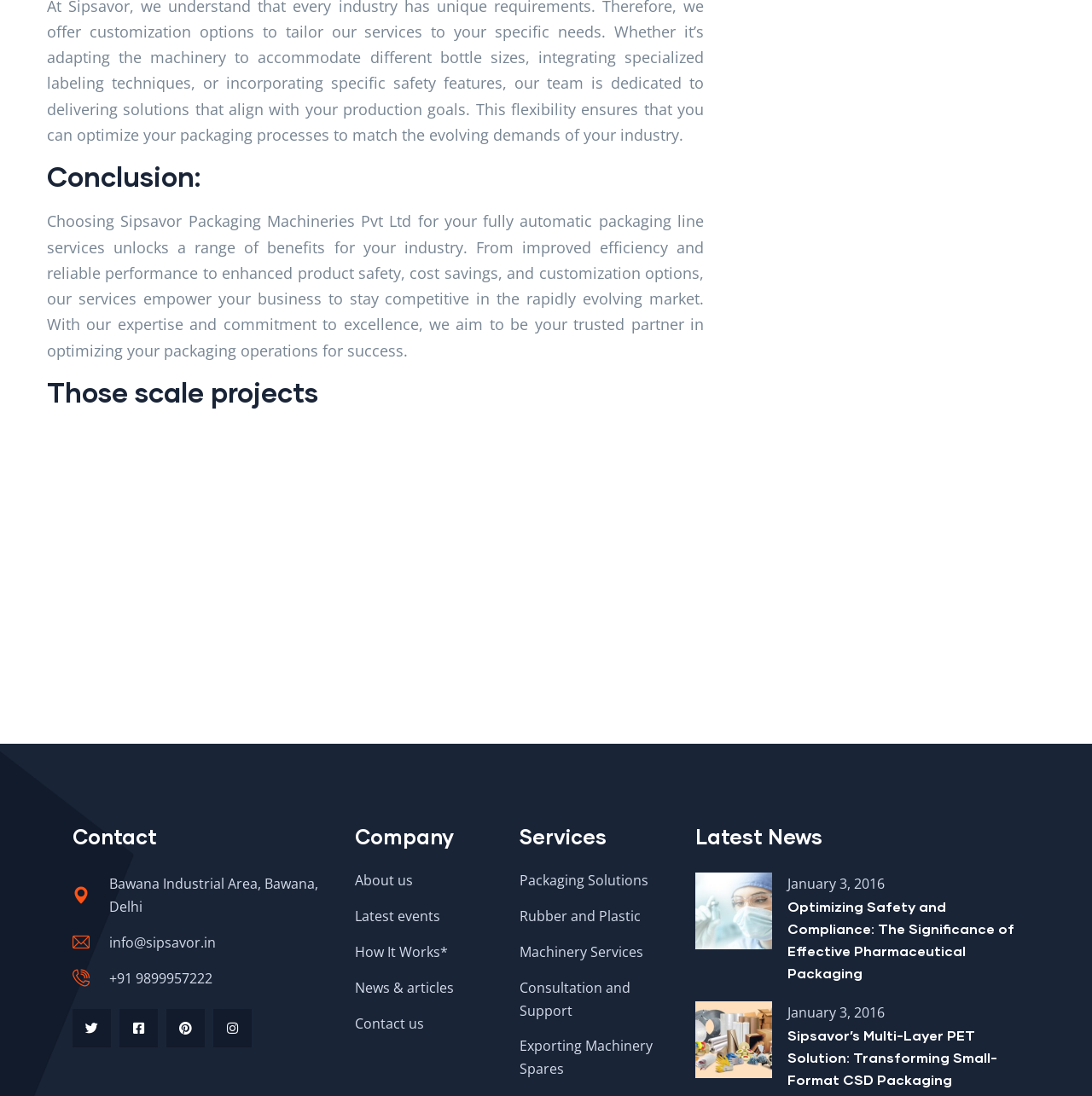Please identify the bounding box coordinates of the clickable area that will allow you to execute the instruction: "Click on 'About us'".

[0.325, 0.793, 0.453, 0.814]